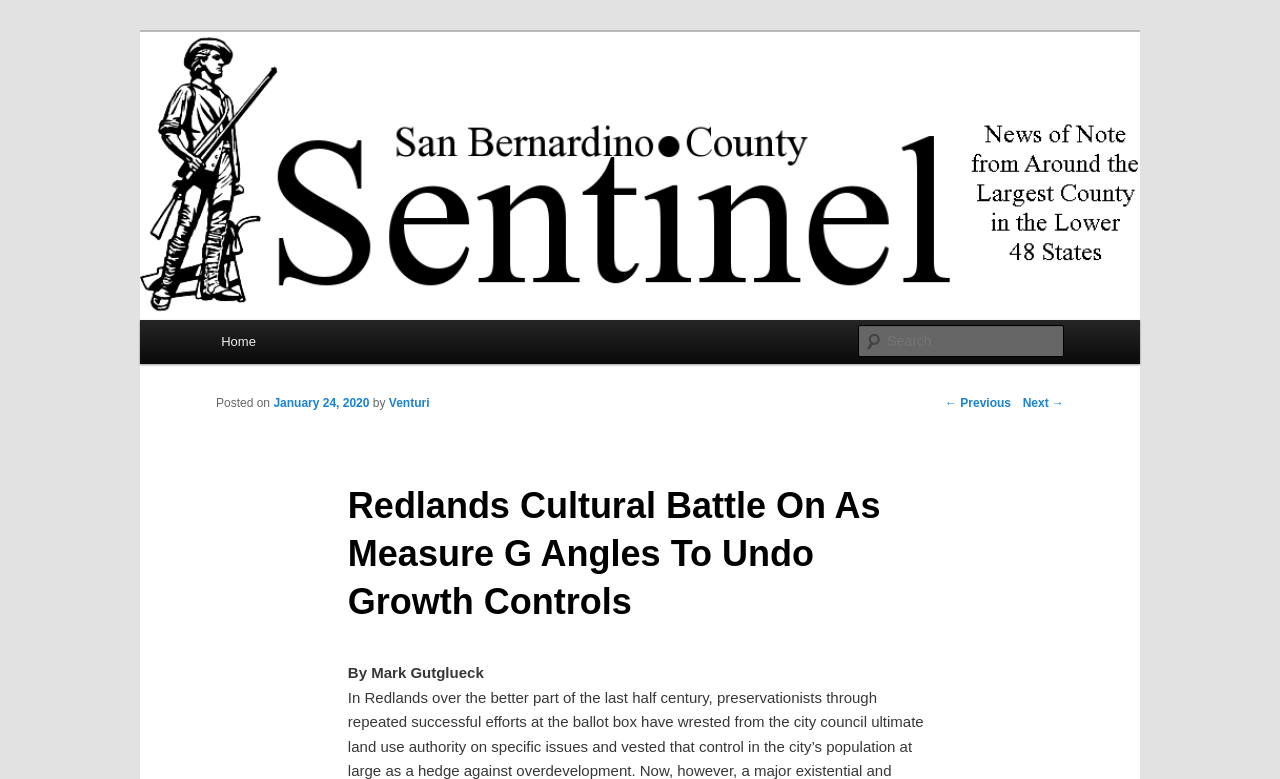Identify the bounding box coordinates of the specific part of the webpage to click to complete this instruction: "search for something".

[0.671, 0.418, 0.831, 0.459]